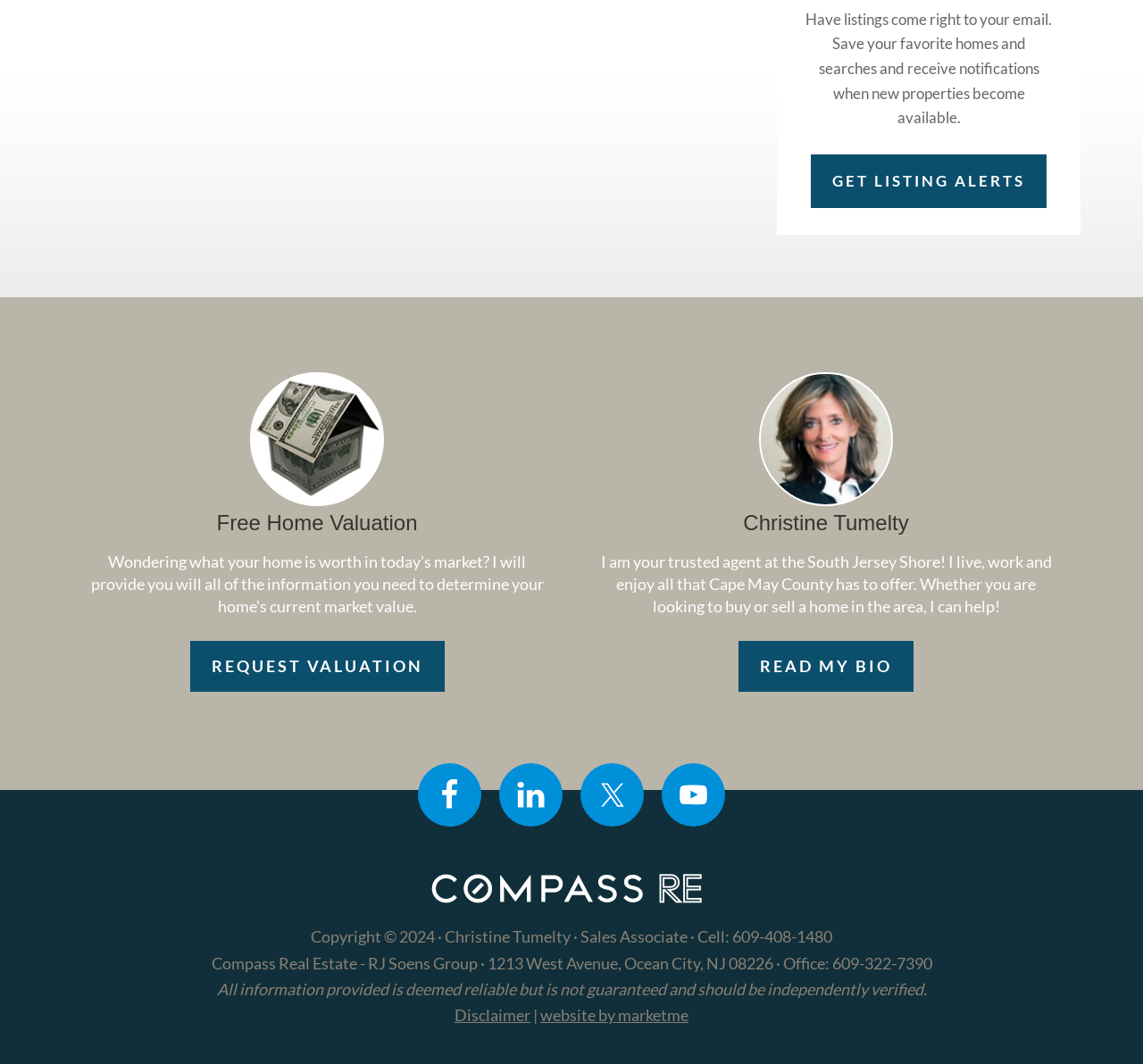What is the phone number of the real estate office?
Based on the image, answer the question with as much detail as possible.

The phone number of the real estate office can be found in the static text element at the bottom of the webpage, which contains the address and contact information of the office.